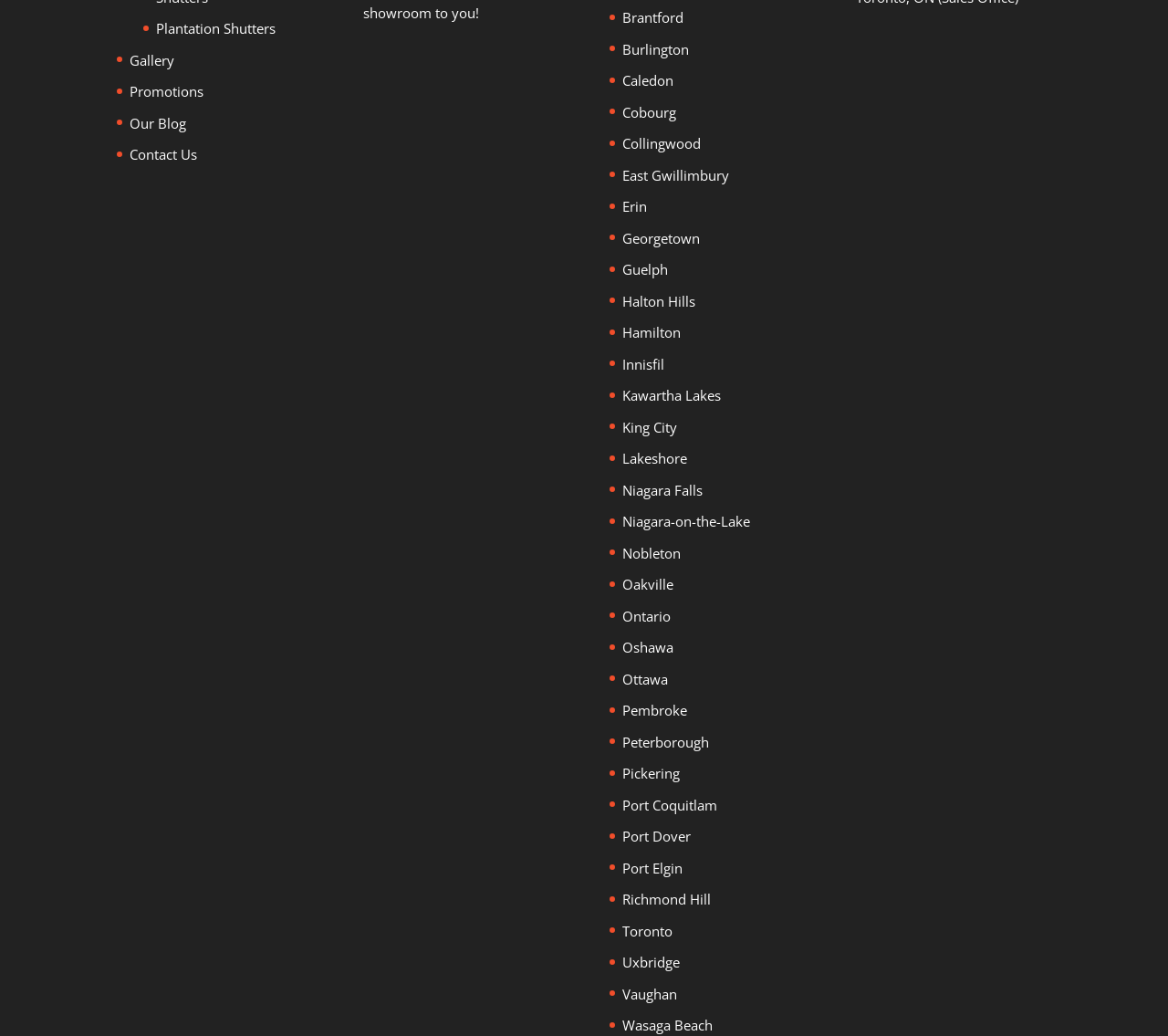Please determine the bounding box coordinates of the element to click on in order to accomplish the following task: "Visit Brantford". Ensure the coordinates are four float numbers ranging from 0 to 1, i.e., [left, top, right, bottom].

[0.533, 0.008, 0.585, 0.026]